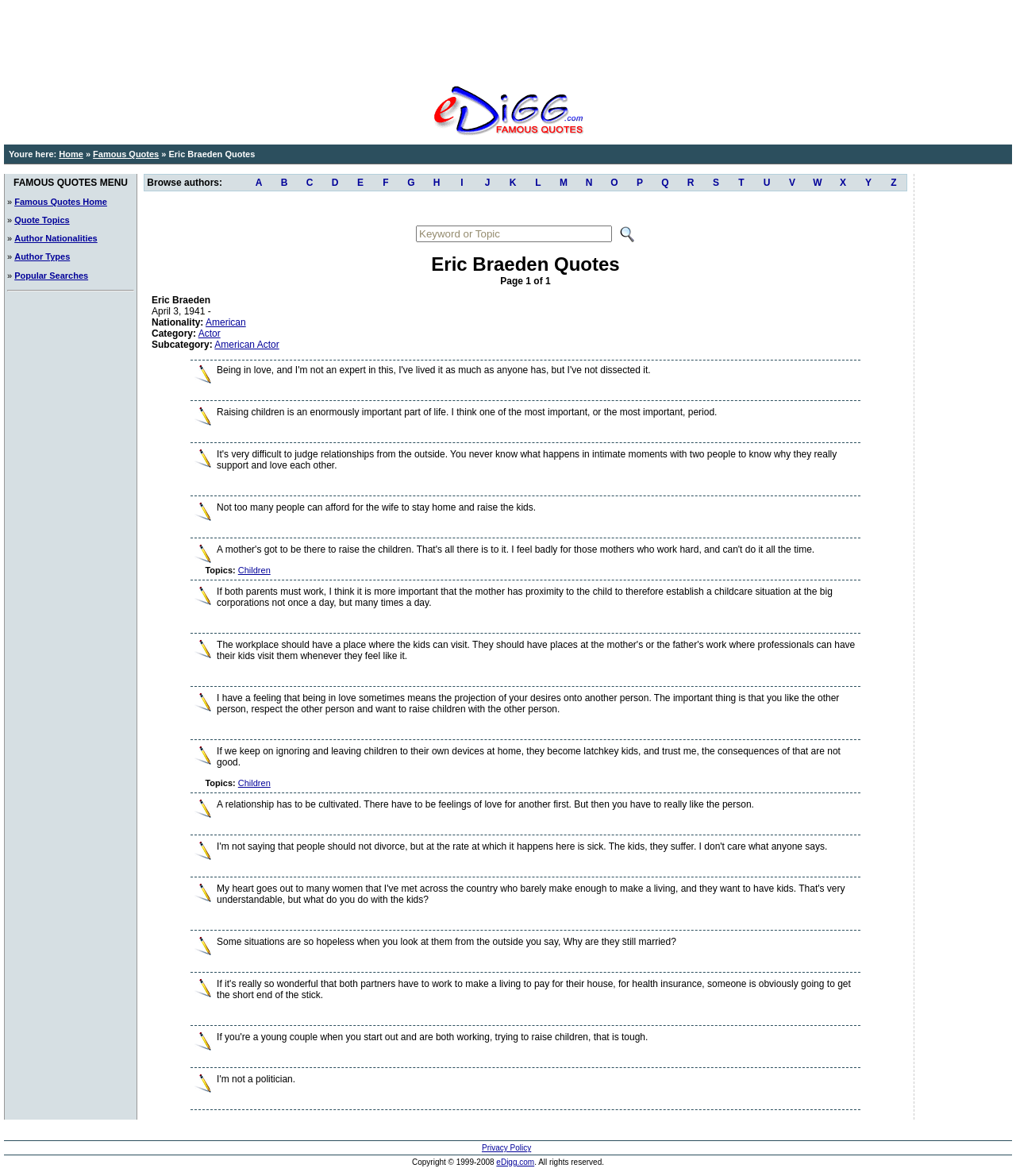How many menu items are there in the 'FAMOUS QUOTES MENU' section?
Answer the question in as much detail as possible.

The 'FAMOUS QUOTES MENU' section has links to 'Famous Quotes Home', 'Quote Topics', 'Author Nationalities', 'Author Types', 'Popular Searches', and an advertisement. Counting the number of links, we can see that there are 6 menu items in the 'FAMOUS QUOTES MENU' section.